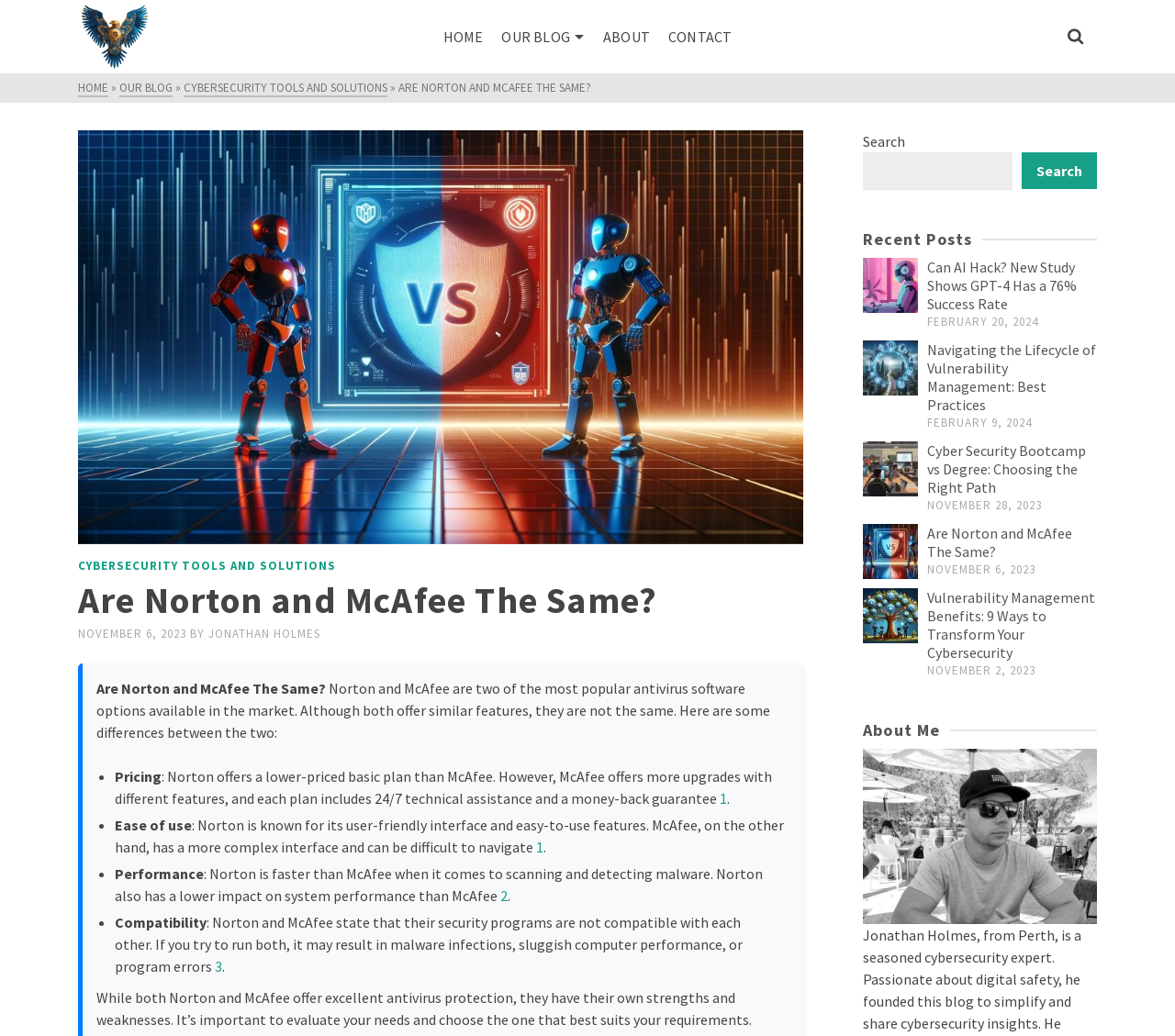What is the date of the article 'Are Norton and McAfee The Same?'?
Please give a detailed and elaborate explanation in response to the question.

The date of the article is mentioned in the section 'Are Norton and McAfee The Same?' where it says 'NOVEMBER 6, 2023'.